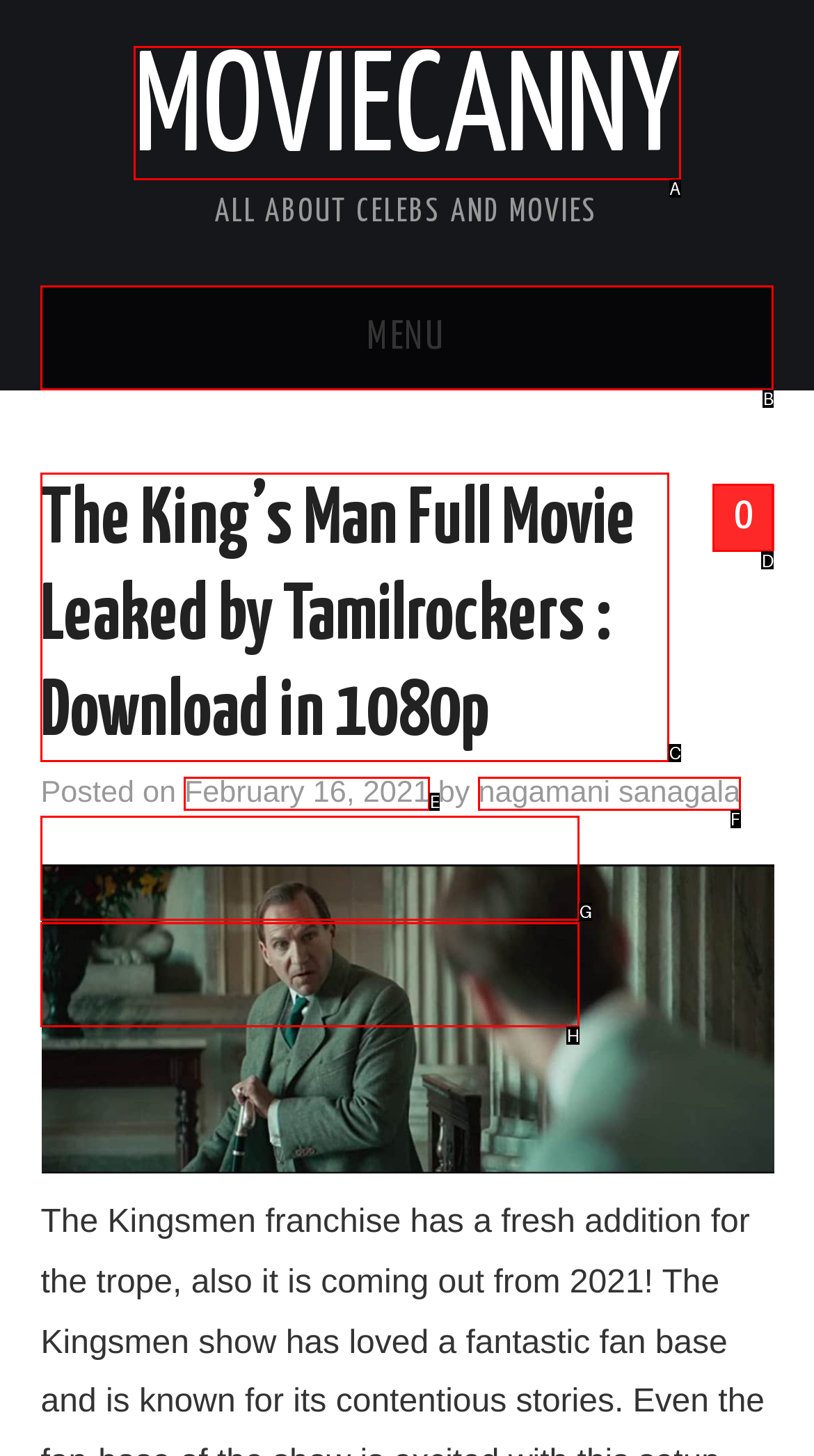Which letter corresponds to the correct option to complete the task: Read the article about The King’s Man Full Movie Leaked by Tamilrockers?
Answer with the letter of the chosen UI element.

C